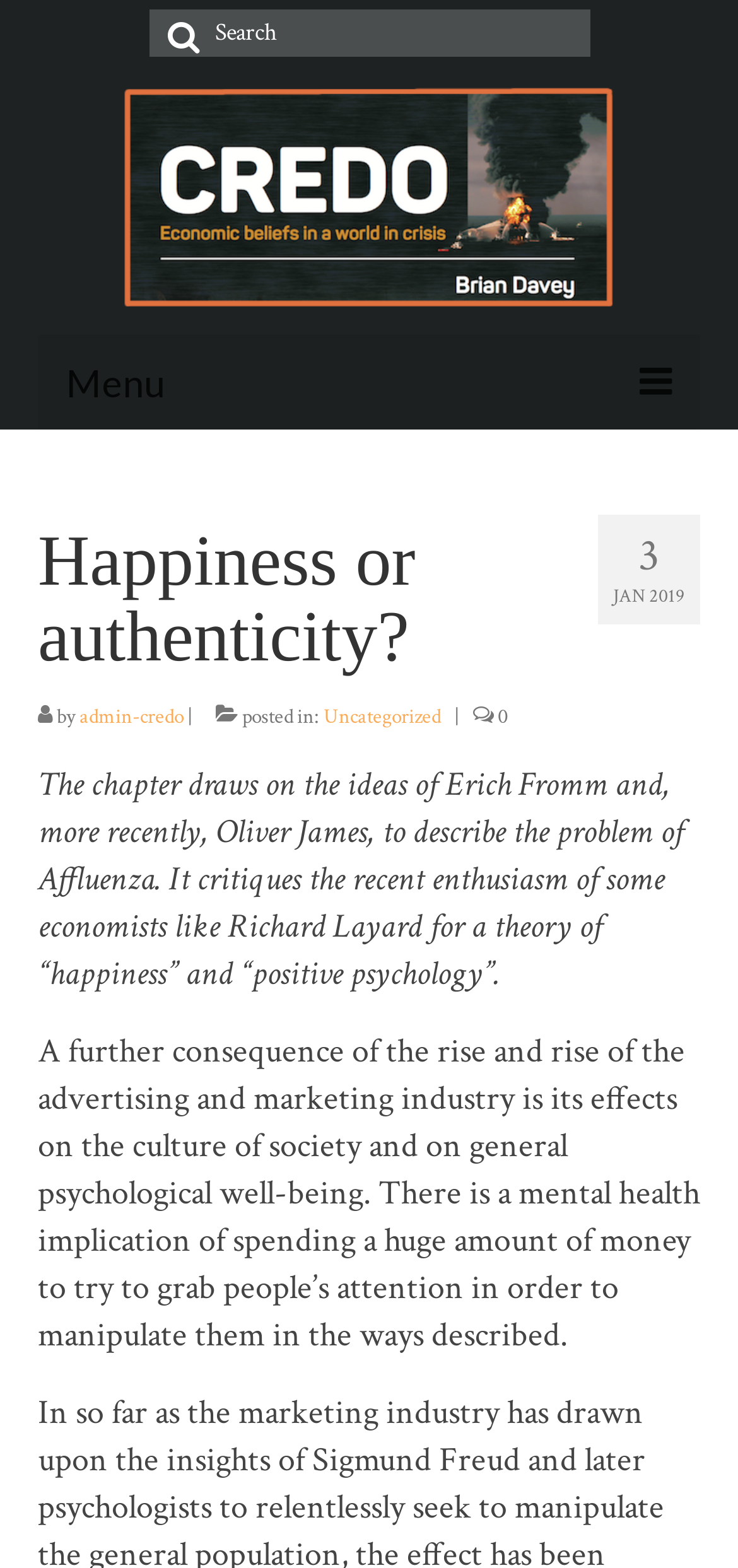Answer the question in a single word or phrase:
How many paragraphs are there in the article?

2